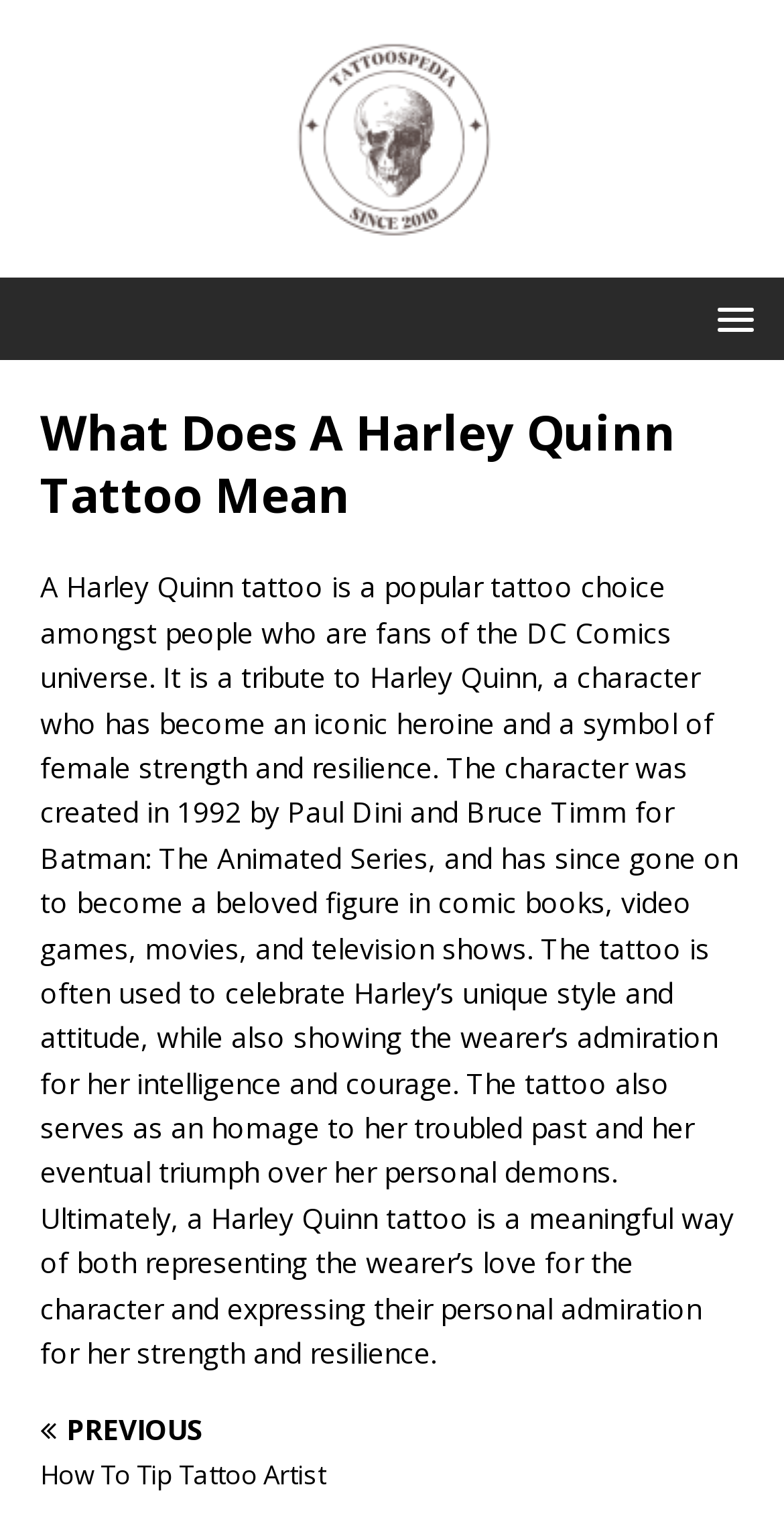Detail the features and information presented on the webpage.

The webpage is about the meaning of a Harley Quinn tattoo. At the top, there is a link on the left side, and another link with a popup menu on the right side. Below these links, there is a main article section that takes up most of the page. 

The article section starts with a header that spans the entire width of the page, containing the title "What Does A Harley Quinn Tattoo Mean". 

Below the title, there is a large block of text that describes the significance of a Harley Quinn tattoo. The text explains that the tattoo is a tribute to the character, symbolizing female strength and resilience. It also provides background information on the character's creation and her appearances in various media. The text further elaborates on the meaning of the tattoo, including its representation of the wearer's admiration for Harley Quinn's intelligence, courage, and personal triumph.

At the very bottom of the page, there is a link to a previous article, "How To Tip Tattoo Artist", which is aligned to the right side of the page.